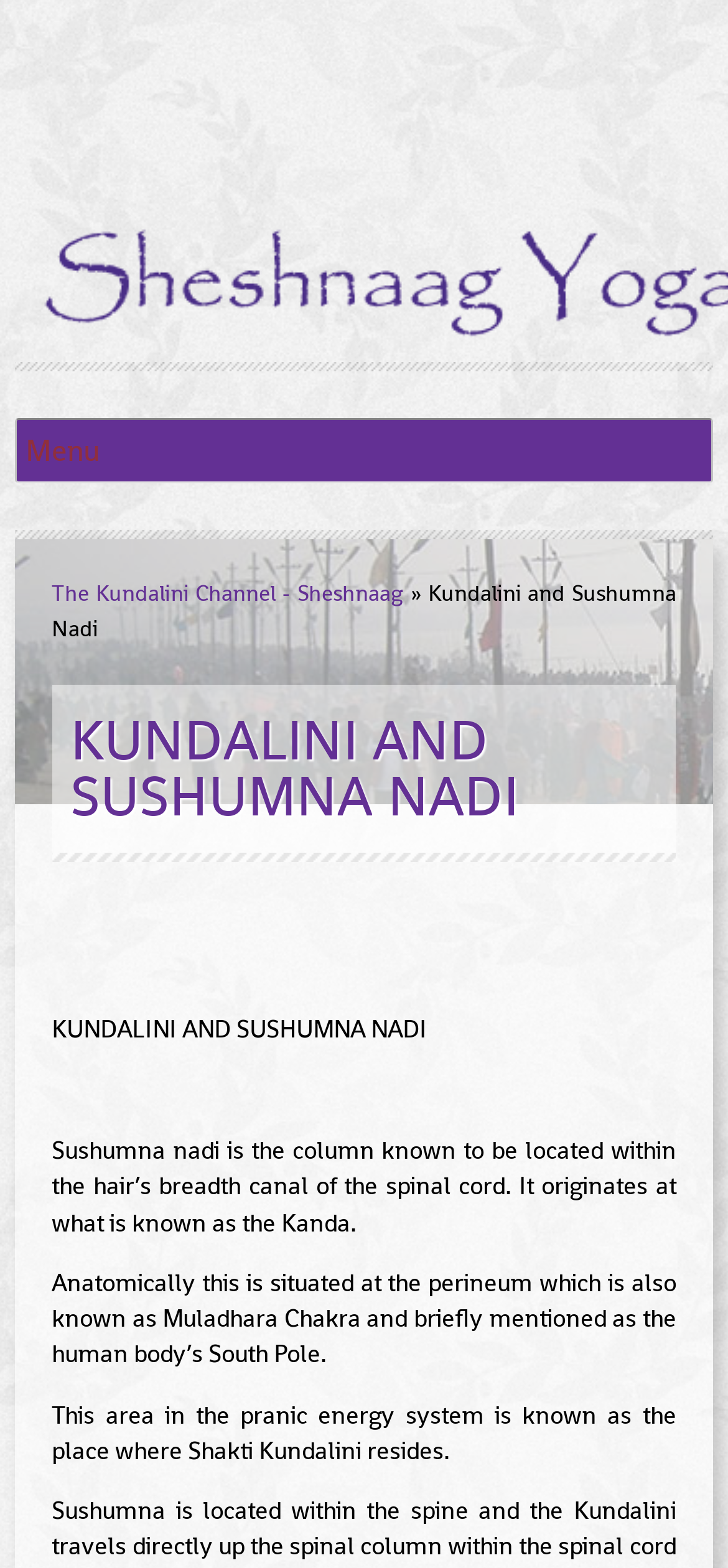Carefully examine the image and provide an in-depth answer to the question: How many sections are in the webpage content?

Based on the webpage content, there are five sections of text, including the header, and four paragraphs of text describing Sushumna Nadi and Kundalini.